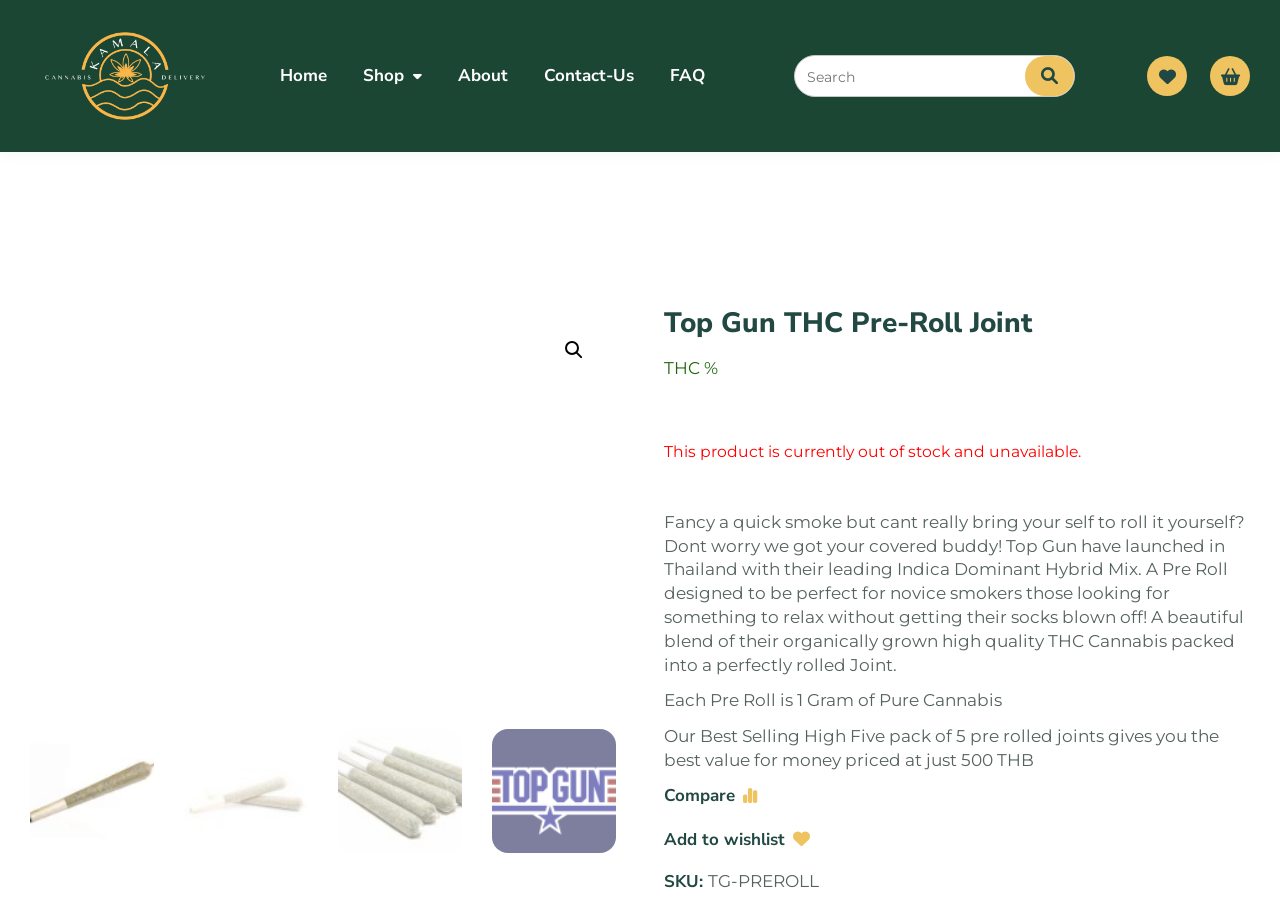Create a detailed summary of all the visual and textual information on the webpage.

This webpage is about Top Gun THC Pre-Roll Joint, a cannabis product. At the top left corner, there is a logo of "kamalacannabisdelivery.com" which is also a clickable link. Next to it, there are five navigation links: "Home", "Shop", "About", "Contact-Us", and "FAQ". 

On the right side of the navigation links, there is a search bar with a search icon and a "Search" button. Below the navigation links, there are two social media links, one with a Facebook icon and the other with an Instagram icon.

The main content of the webpage is divided into two sections. On the left side, there is a large image of the product, which takes up most of the space. On the right side, there is a section with the product information. The product title "Top Gun THC Pre-Roll Joint" is displayed prominently, followed by the THC percentage and a note that the product is currently out of stock.

Below the product title, there is a detailed product description, which explains the features and benefits of the product. The description is followed by several key points, including the weight of each pre-roll joint and the price of a pack of five joints.

At the bottom of the product information section, there are two buttons: "Compare" and "Add to wishlist". There is also a section displaying the product's SKU number. 

At the bottom of the webpage, there are four small images, which may be related to the product or the brand.